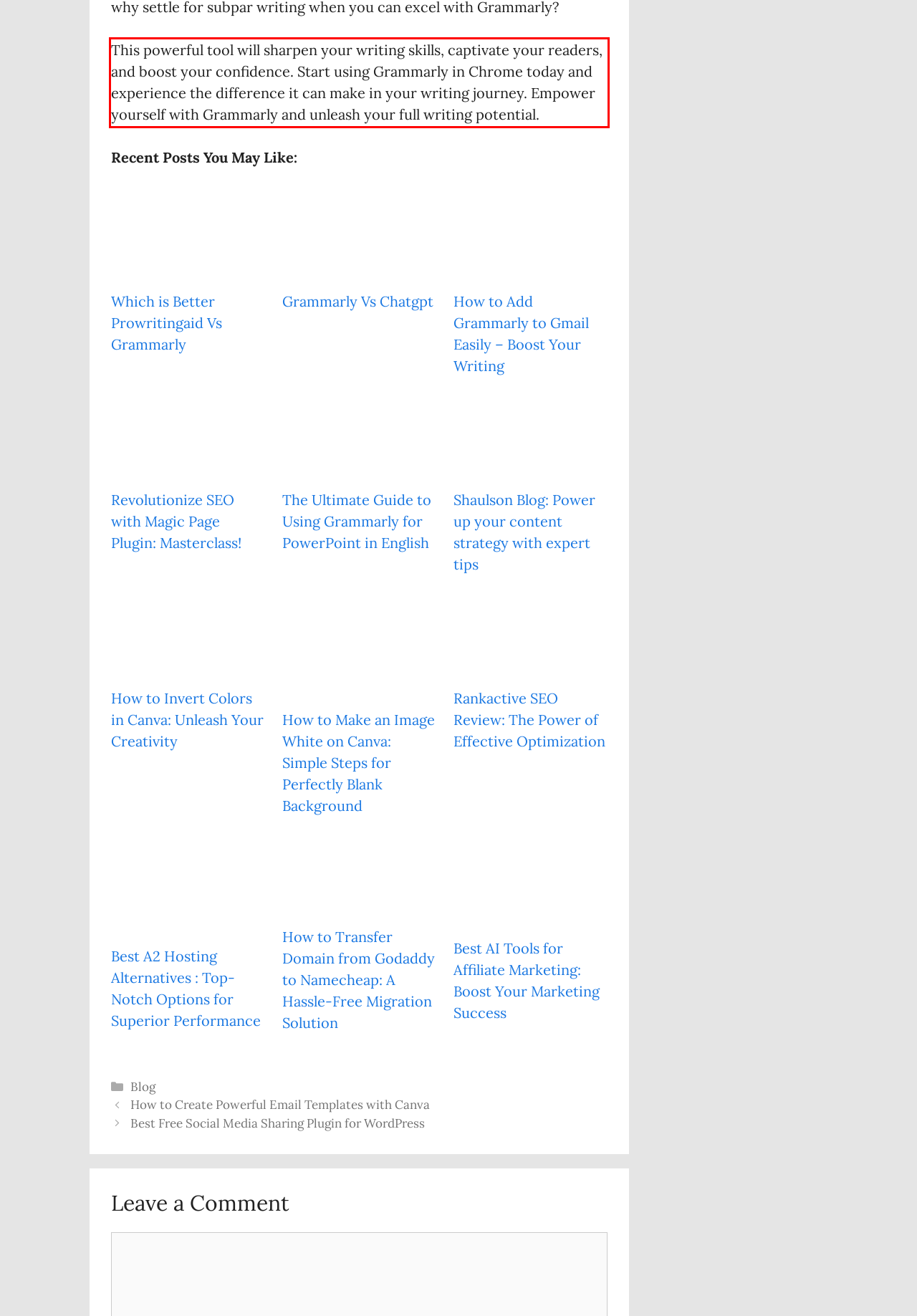Please extract the text content within the red bounding box on the webpage screenshot using OCR.

This powerful tool will sharpen your writing skills, captivate your readers, and boost your confidence. Start using Grammarly in Chrome today and experience the difference it can make in your writing journey. Empower yourself with Grammarly and unleash your full writing potential.